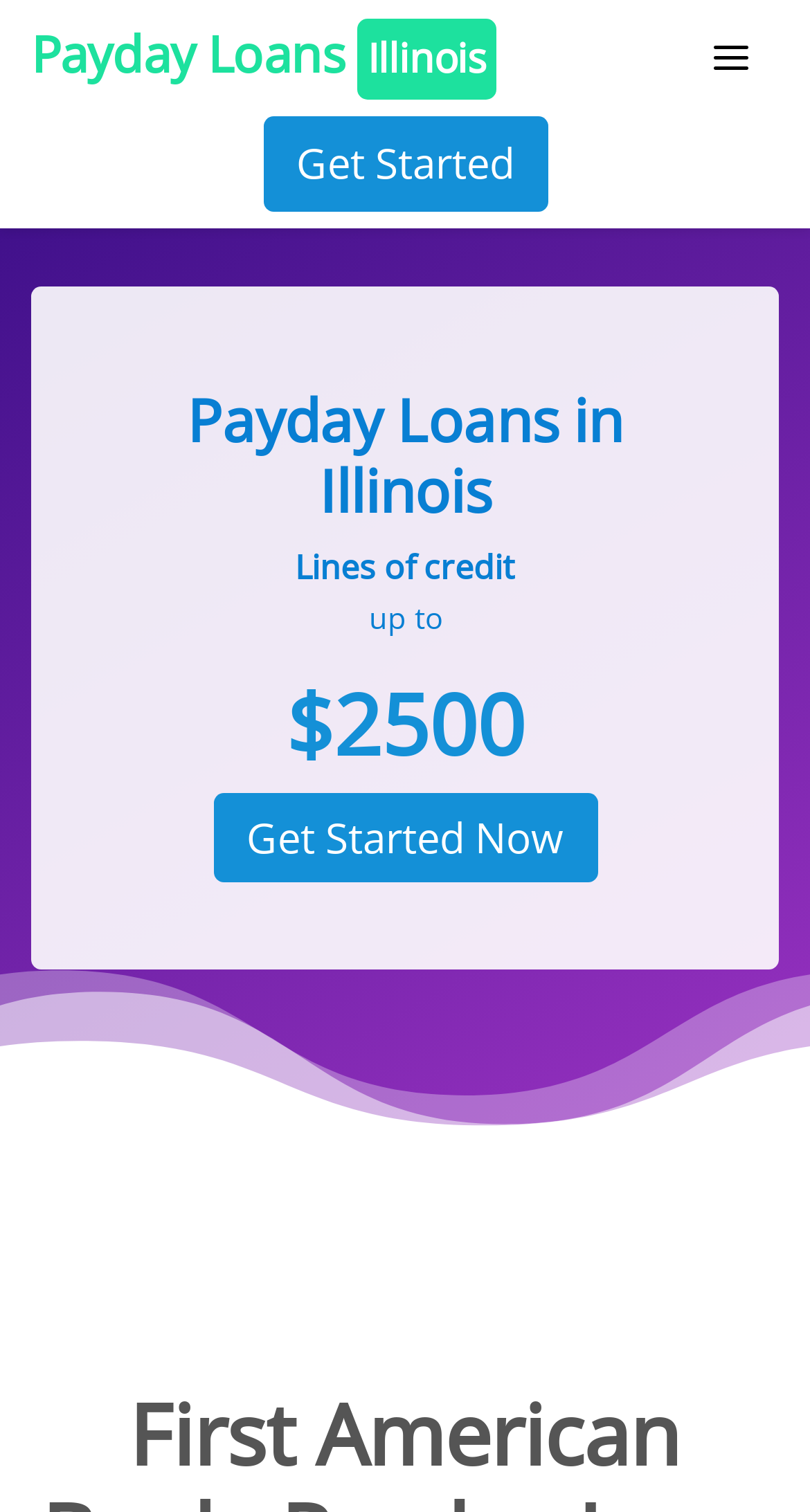What is the main title displayed on this webpage?

First American Bank: Payday Loan Company in Elk Grove Village, IL